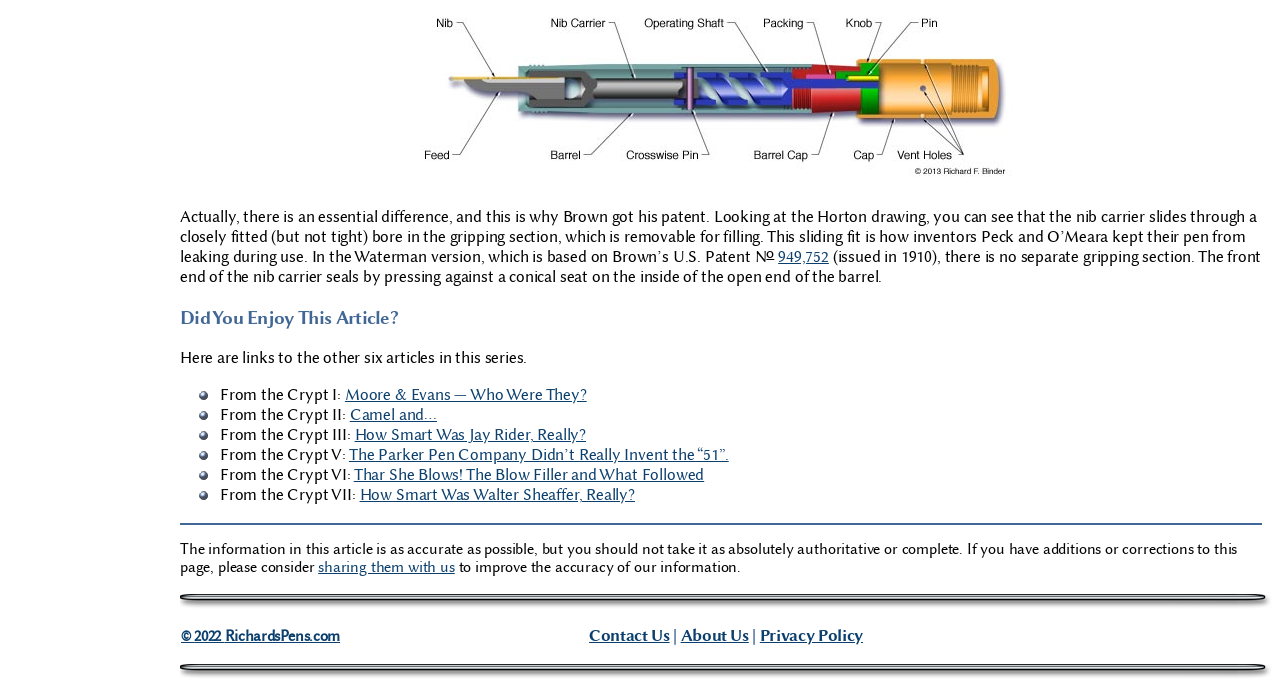What is the purpose of the sliding fit in Peck and O'Meara's pen?
Using the details from the image, give an elaborate explanation to answer the question.

The purpose of the sliding fit in Peck and O'Meara's pen is to prevent leaking during use. This is mentioned in the text as the inventors' way to keep their pen from leaking.